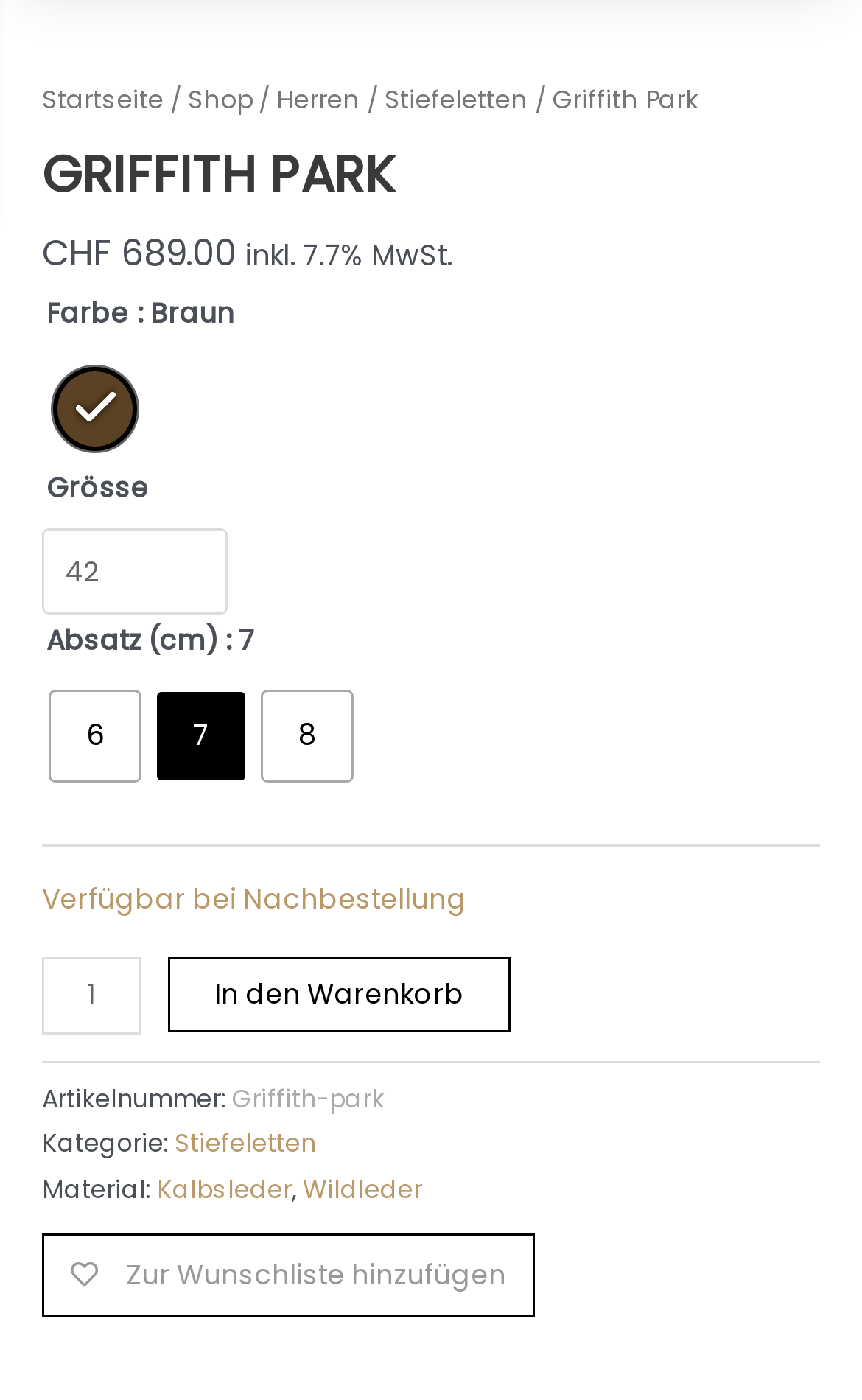Please answer the following query using a single word or phrase: 
What is the material of the product?

Kalbsleder, Wildleder